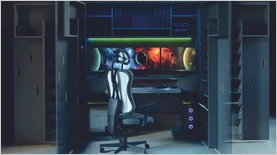Utilize the information from the image to answer the question in detail:
What is the purpose of the dark cabinetry and shelves?

According to the caption, the dark cabinetry and shelves provide ample storage while contributing to the minimalist style of the workspace, creating a functional and organized environment.